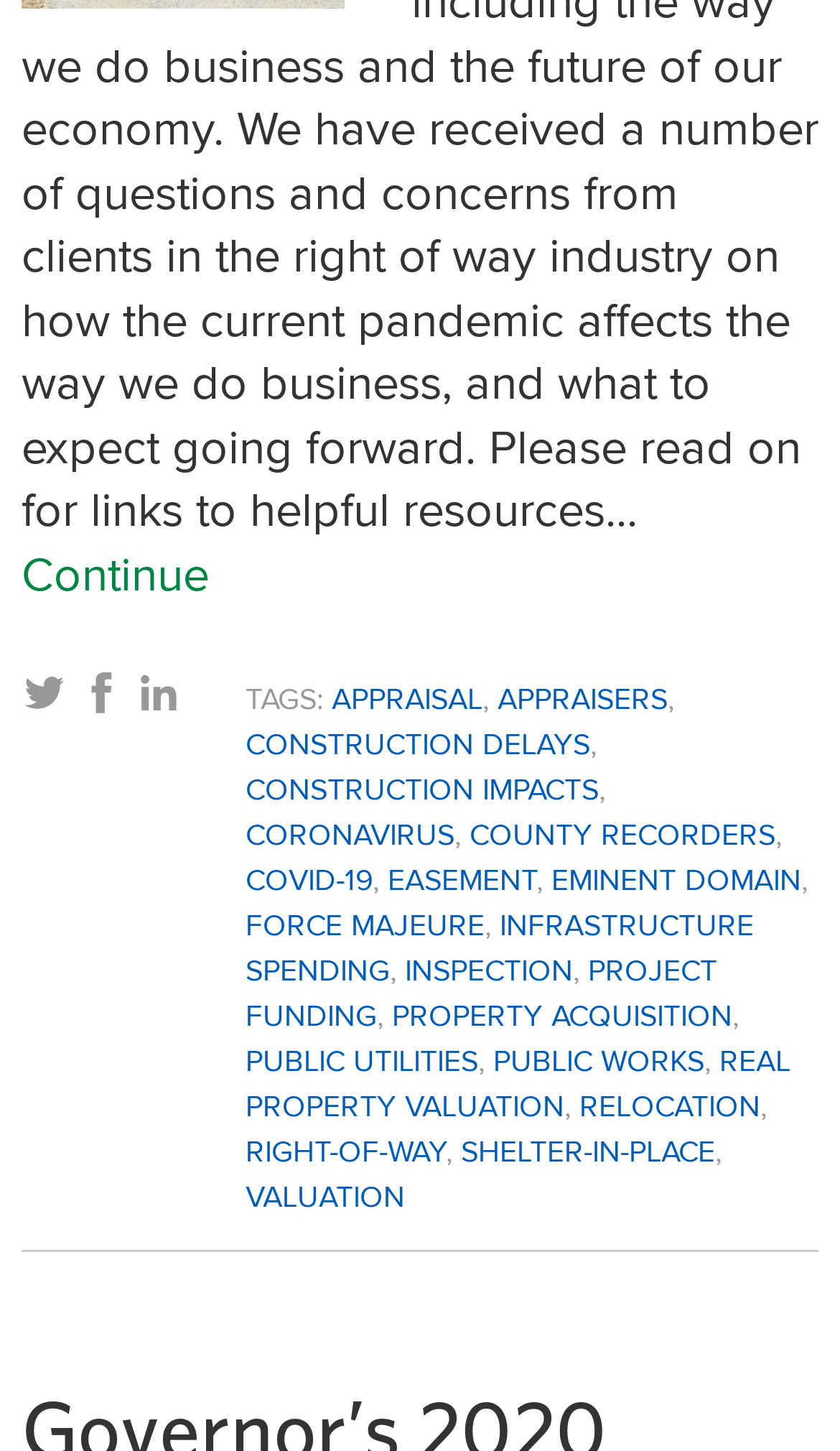Given the element description "COVID-19", identify the bounding box of the corresponding UI element.

[0.292, 0.591, 0.444, 0.621]